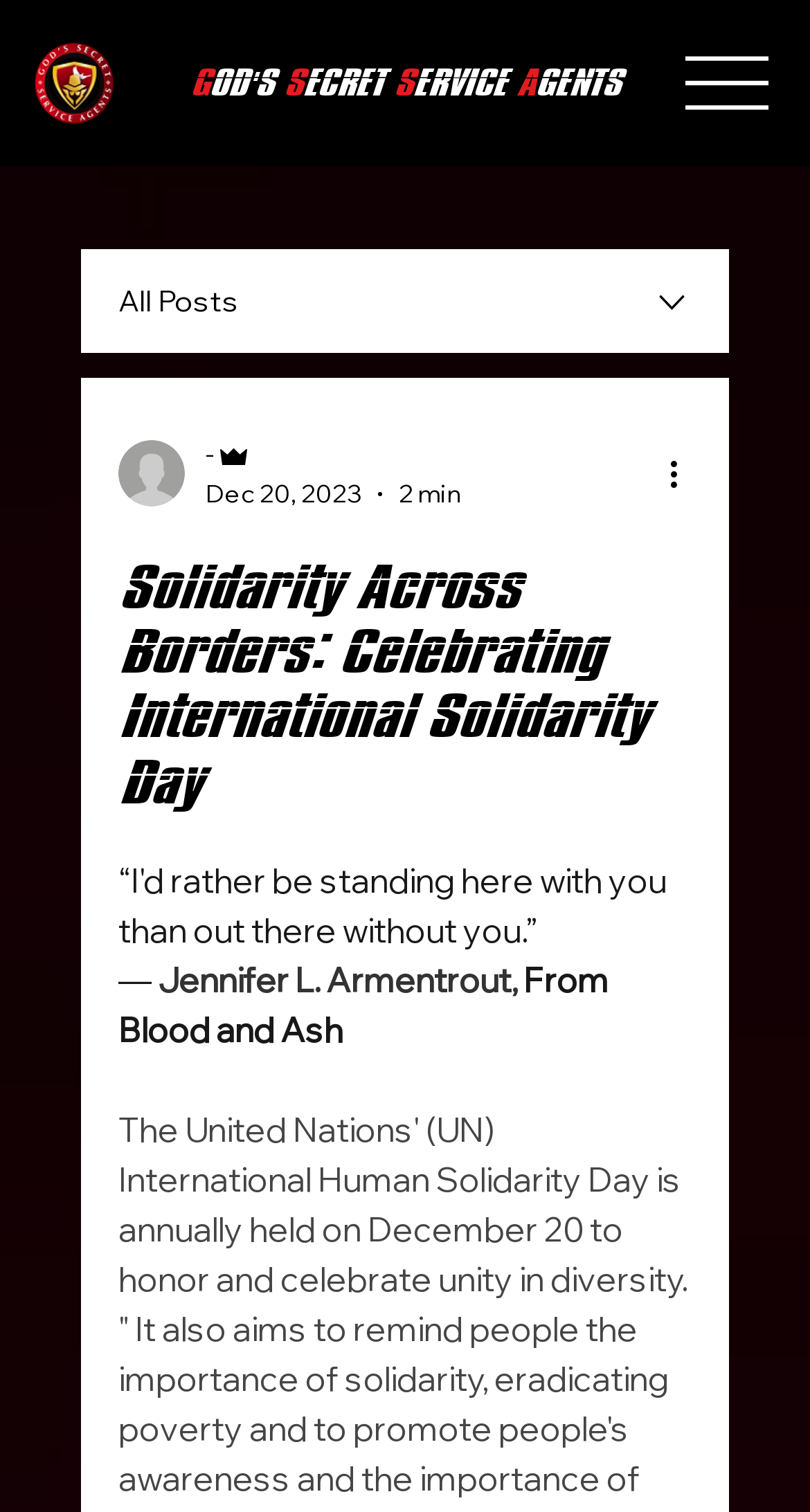Respond to the question below with a concise word or phrase:
What is the date mentioned in the webpage?

Dec 20, 2023